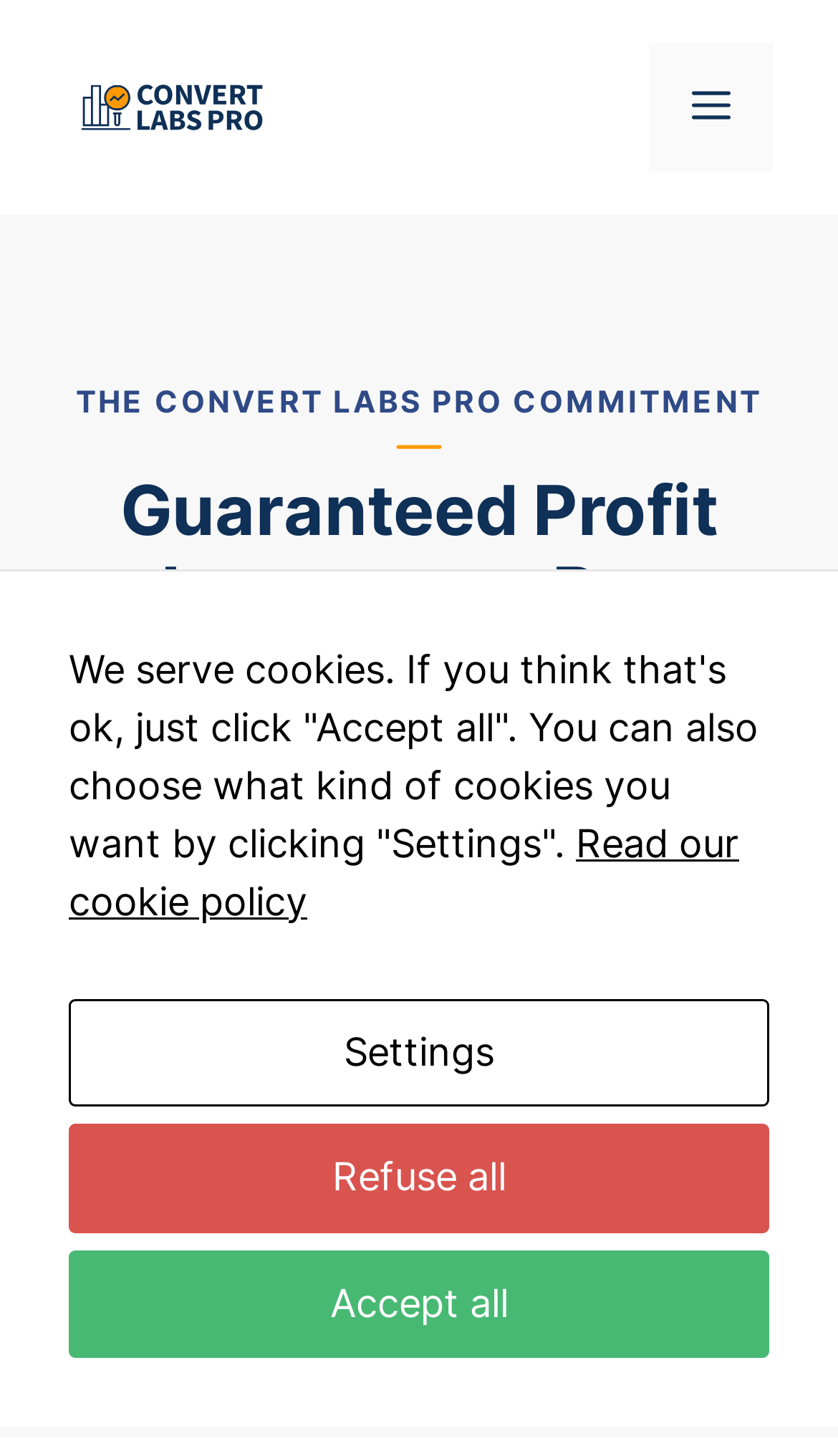What is the company name?
Please provide a single word or phrase based on the screenshot.

Convert Labs Pro